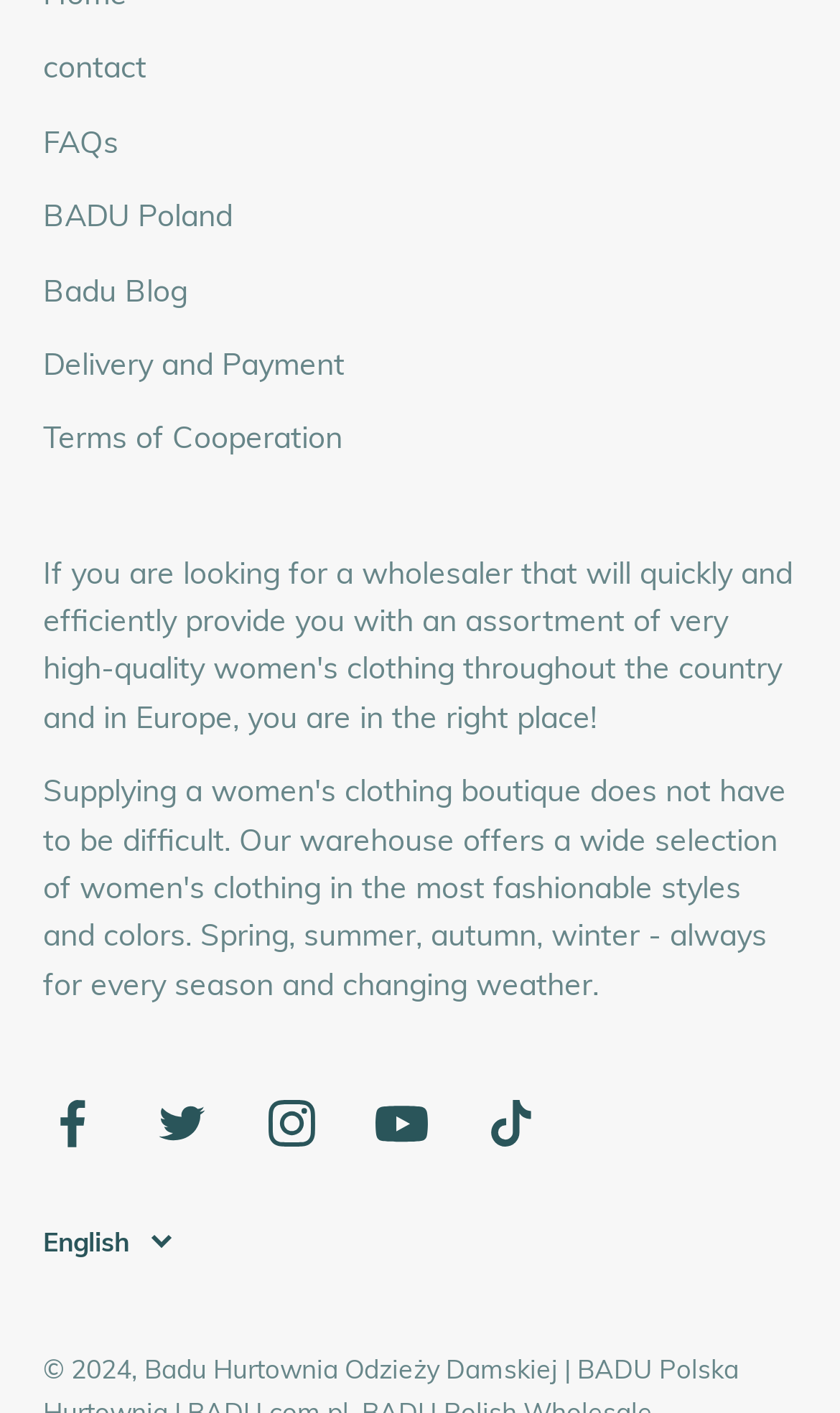How many links are in the top navigation menu? Please answer the question using a single word or phrase based on the image.

6